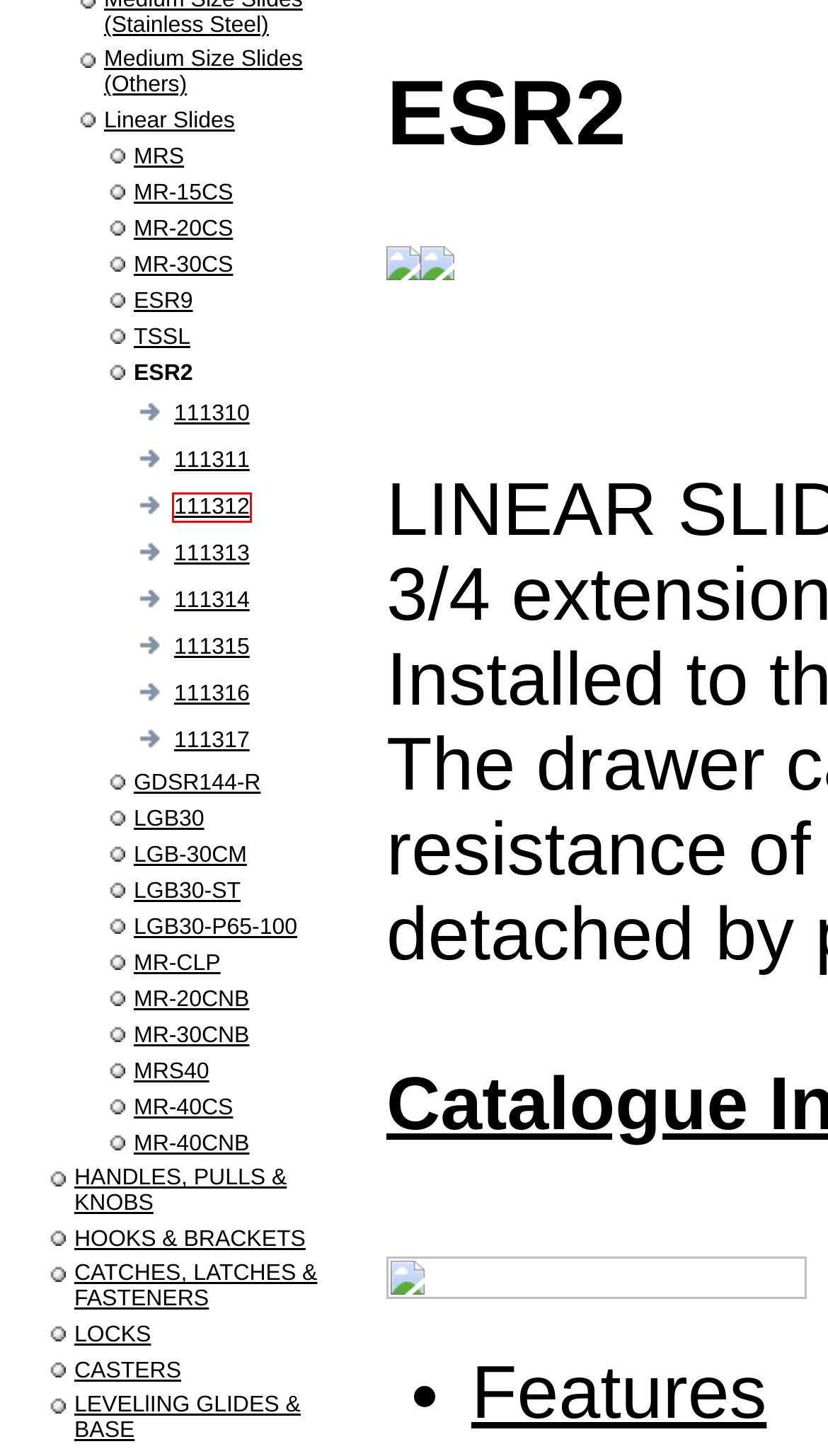After examining the screenshot of a webpage with a red bounding box, choose the most accurate webpage description that corresponds to the new page after clicking the element inside the red box. Here are the candidates:
A. 111317
B. 111315
C. 111313
D. 111312
E. 111311
F. 111316
G. 111314
H. 111310

D